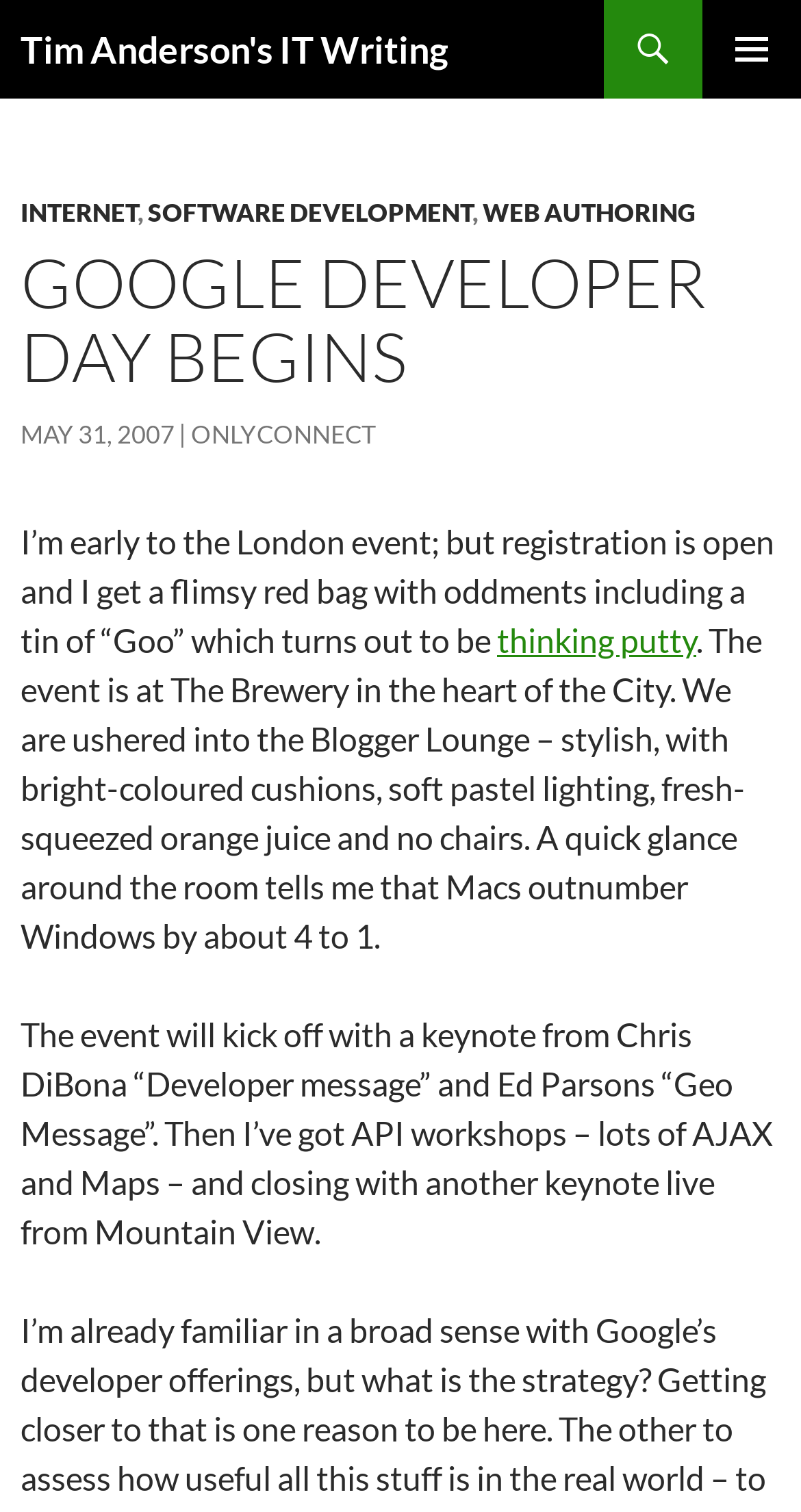What is the name of the keynote speaker from Mountain View?
Answer the question with a single word or phrase derived from the image.

Not specified